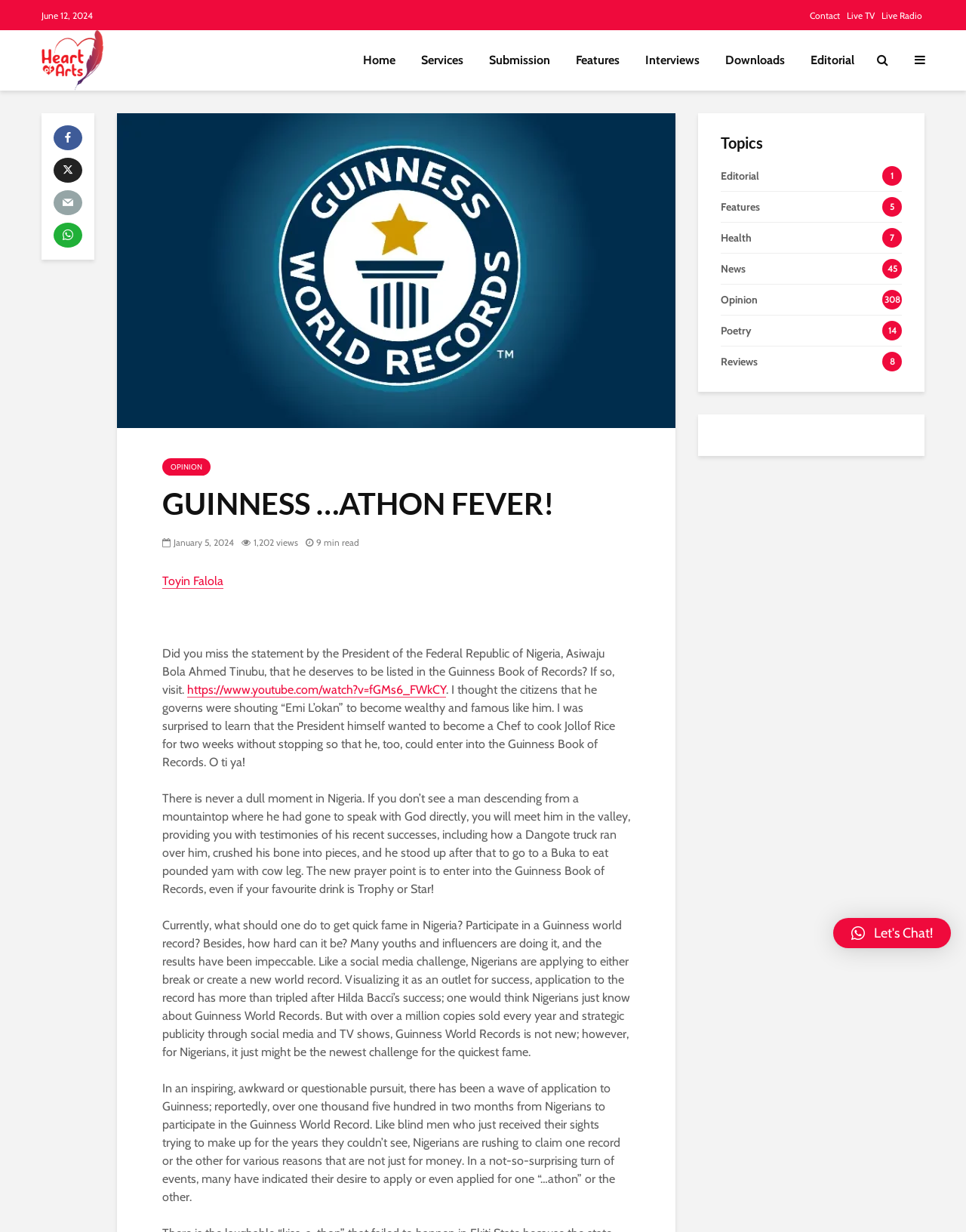Please mark the clickable region by giving the bounding box coordinates needed to complete this instruction: "Click on the 'Contact' link".

[0.838, 0.004, 0.87, 0.022]